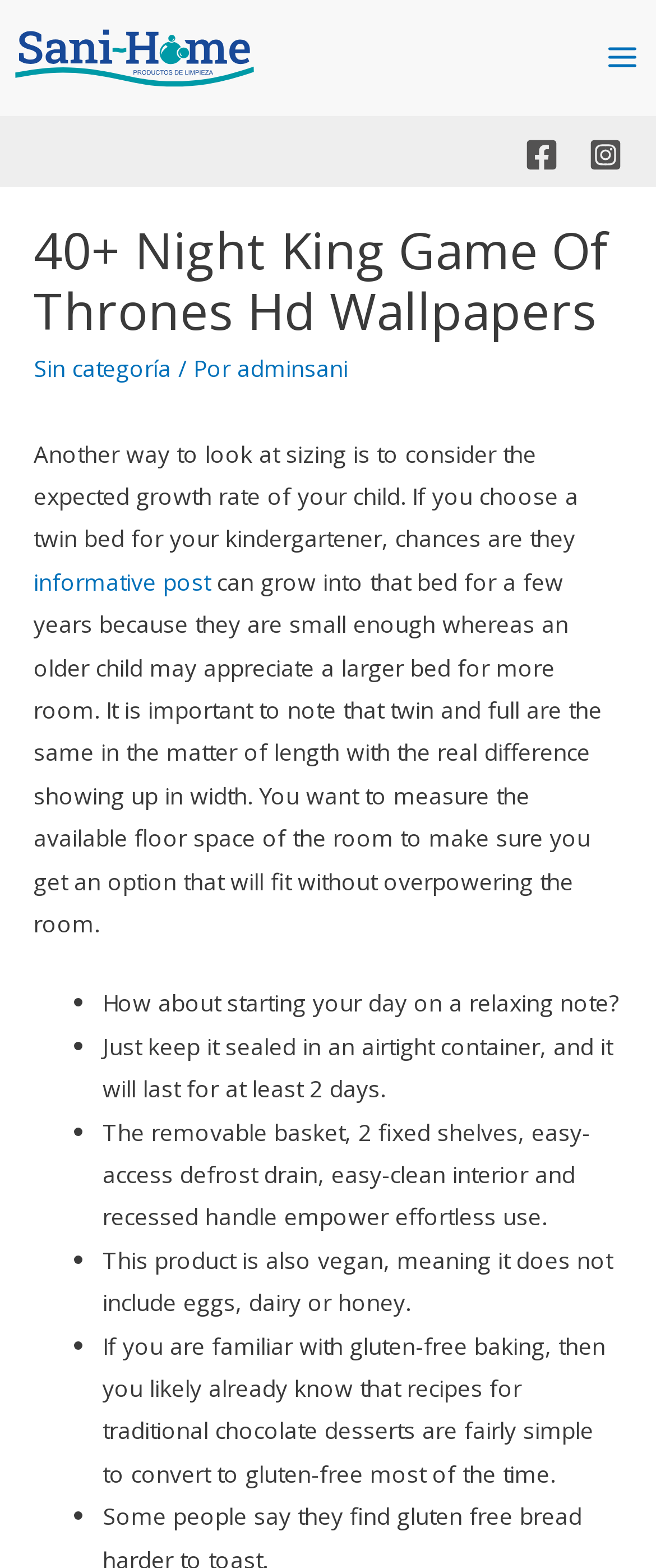Predict the bounding box for the UI component with the following description: "Victoria Kabaddi Cup 2011".

None